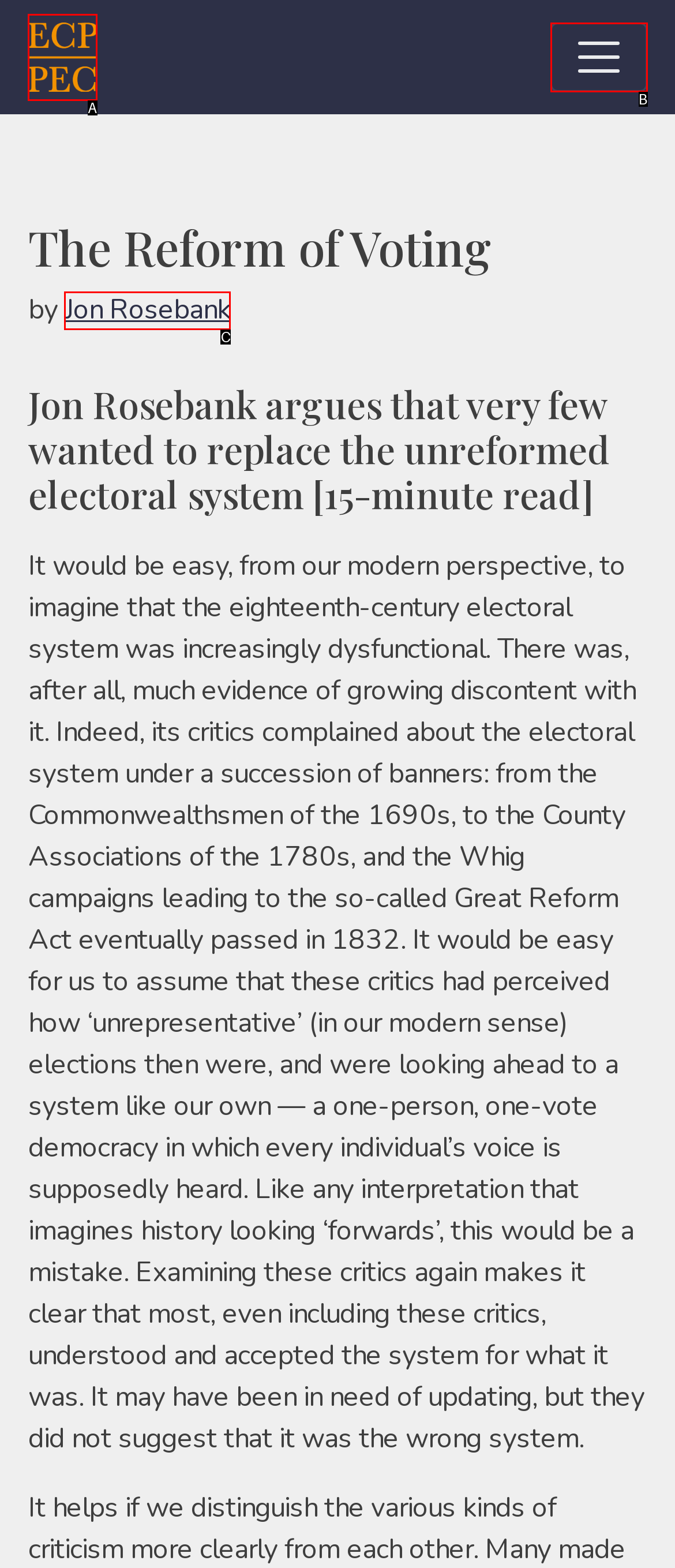Please identify the UI element that matches the description: alt="ECPPEC"
Respond with the letter of the correct option.

A